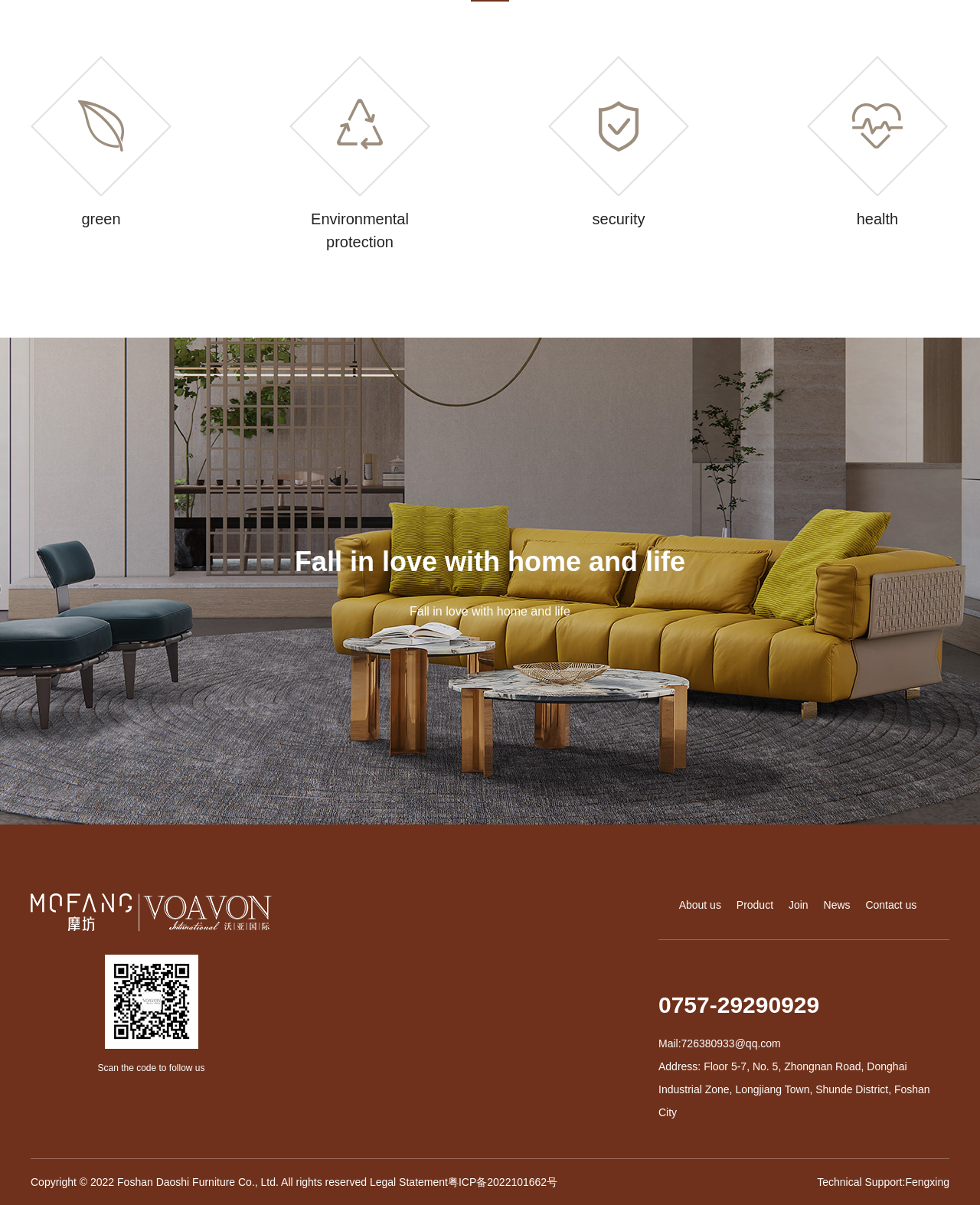Please answer the following question using a single word or phrase: 
What is the company's phone number?

0757-29290929